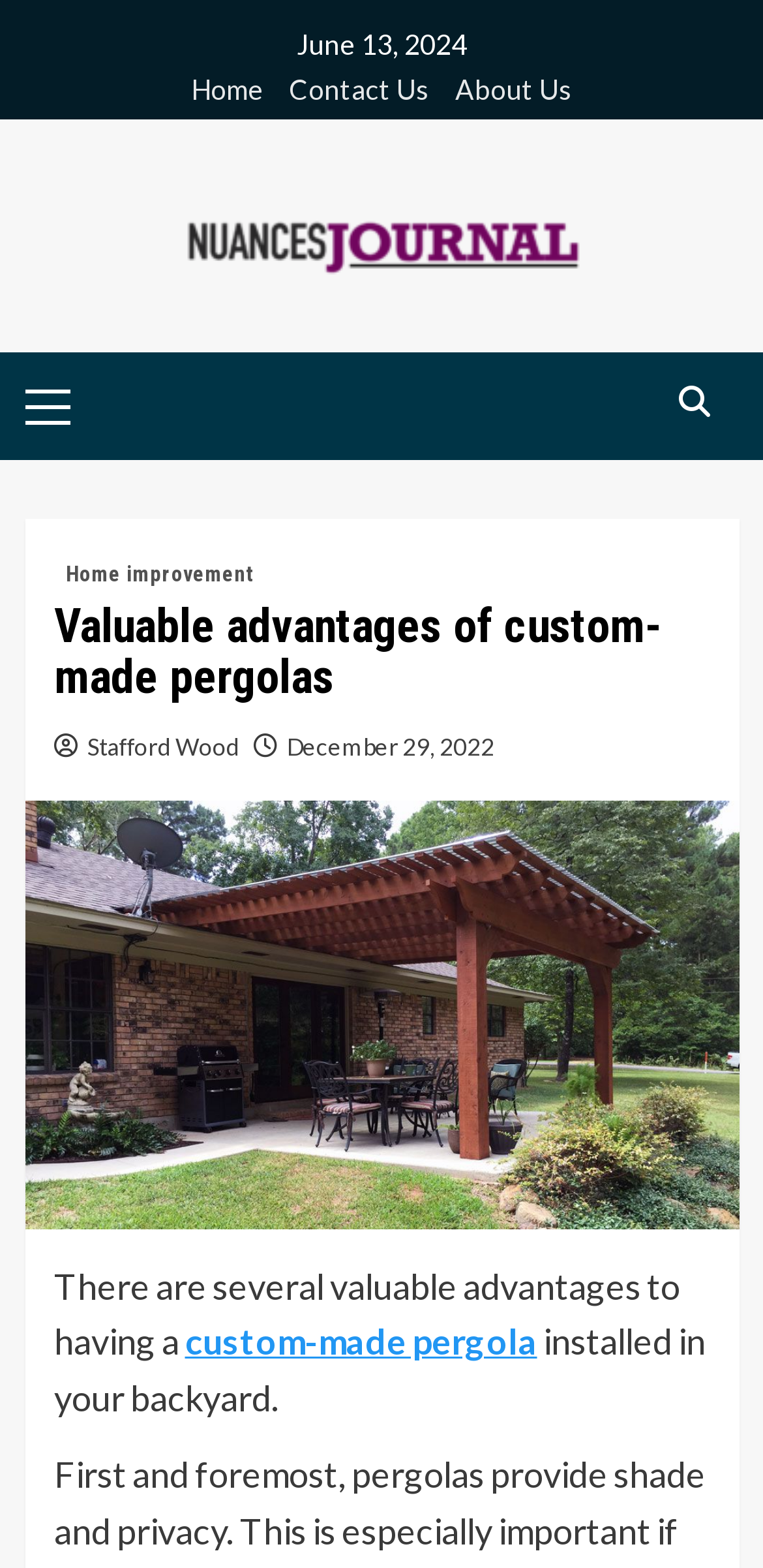Provide the bounding box coordinates of the area you need to click to execute the following instruction: "Click the 'About Us' link".

[0.571, 0.045, 0.75, 0.076]